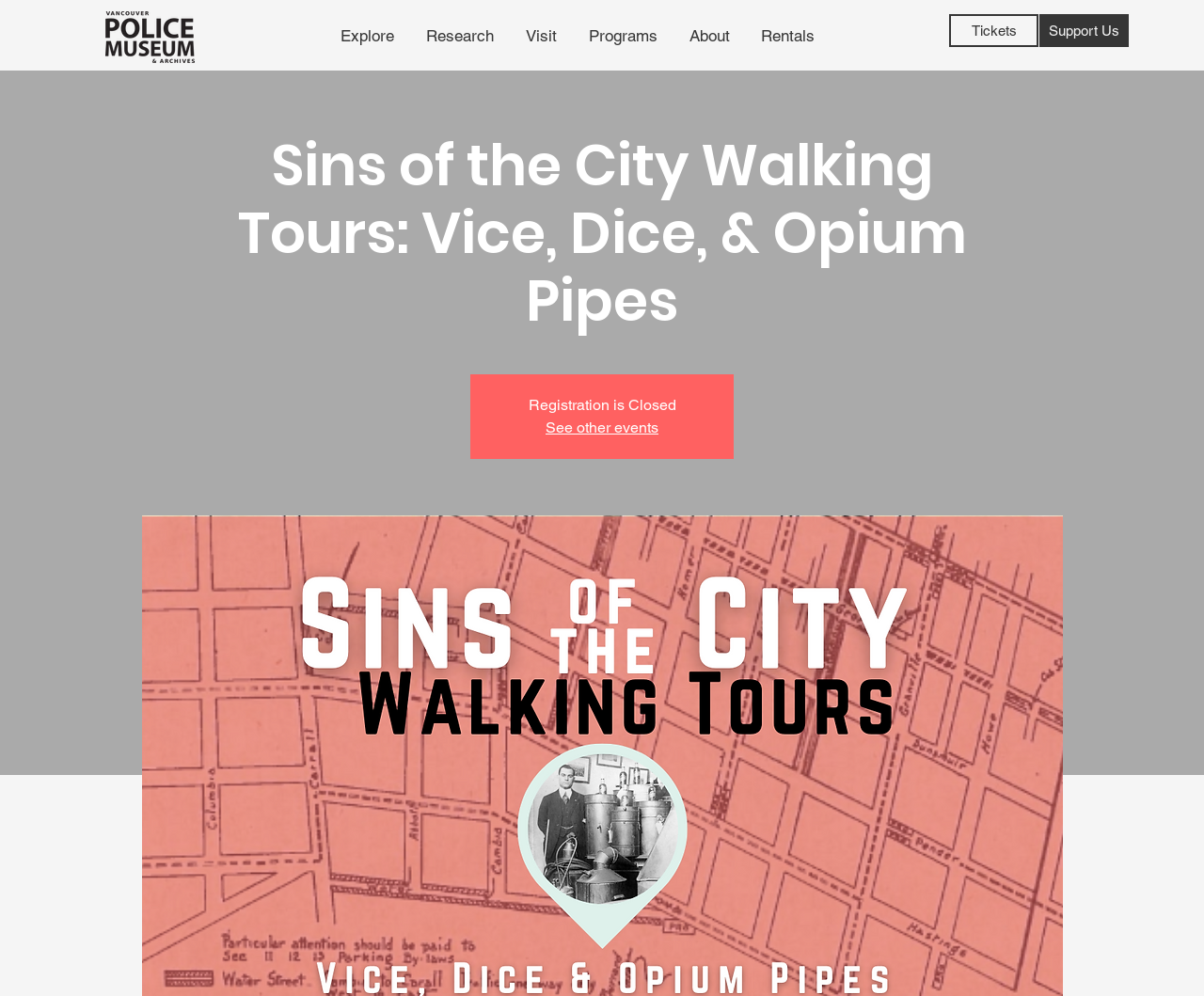Respond to the following question using a concise word or phrase: 
What is the purpose of the 'See other events' link?

To view other events